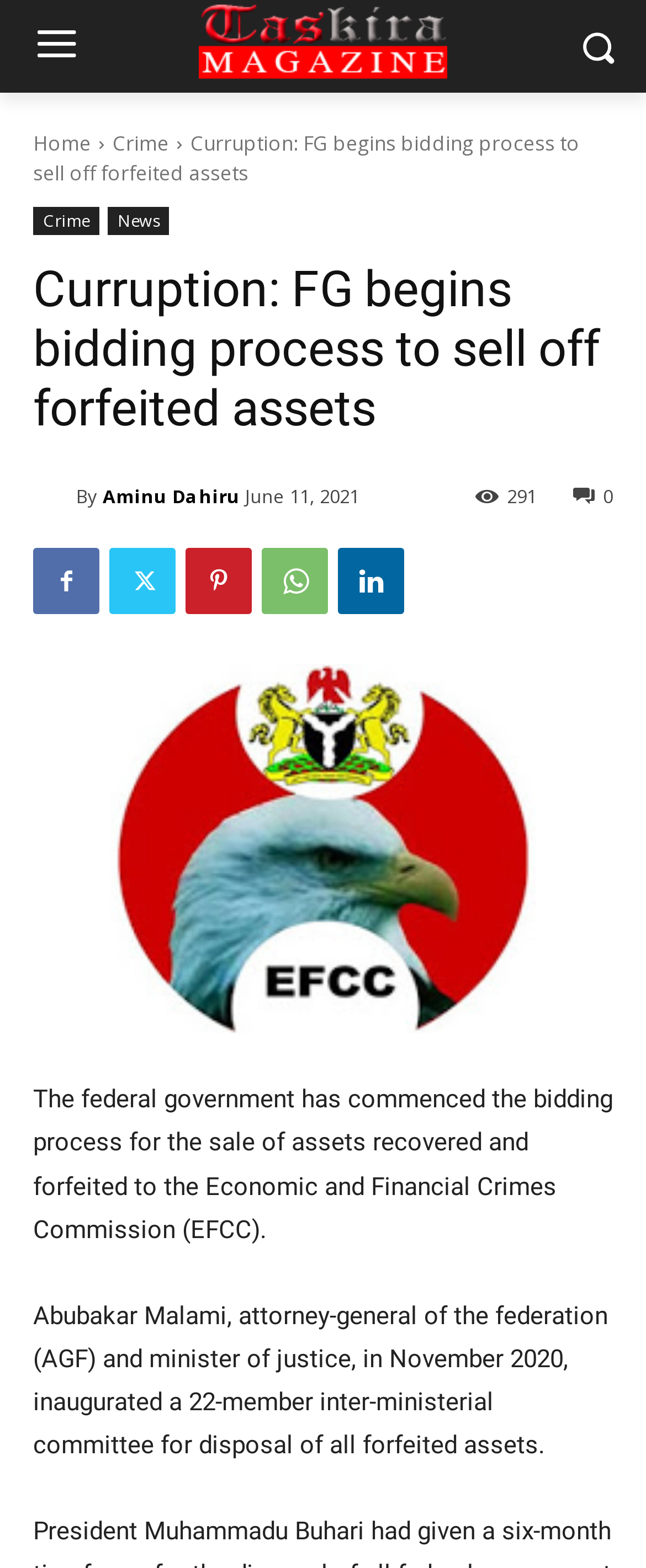What is the position of Abubakar Malami?
Carefully analyze the image and provide a thorough answer to the question.

The position of Abubakar Malami can be found by reading the static text element which contains the sentence 'Abubakar Malami, attorney-general of the federation (AGF) and minister of justice...'.